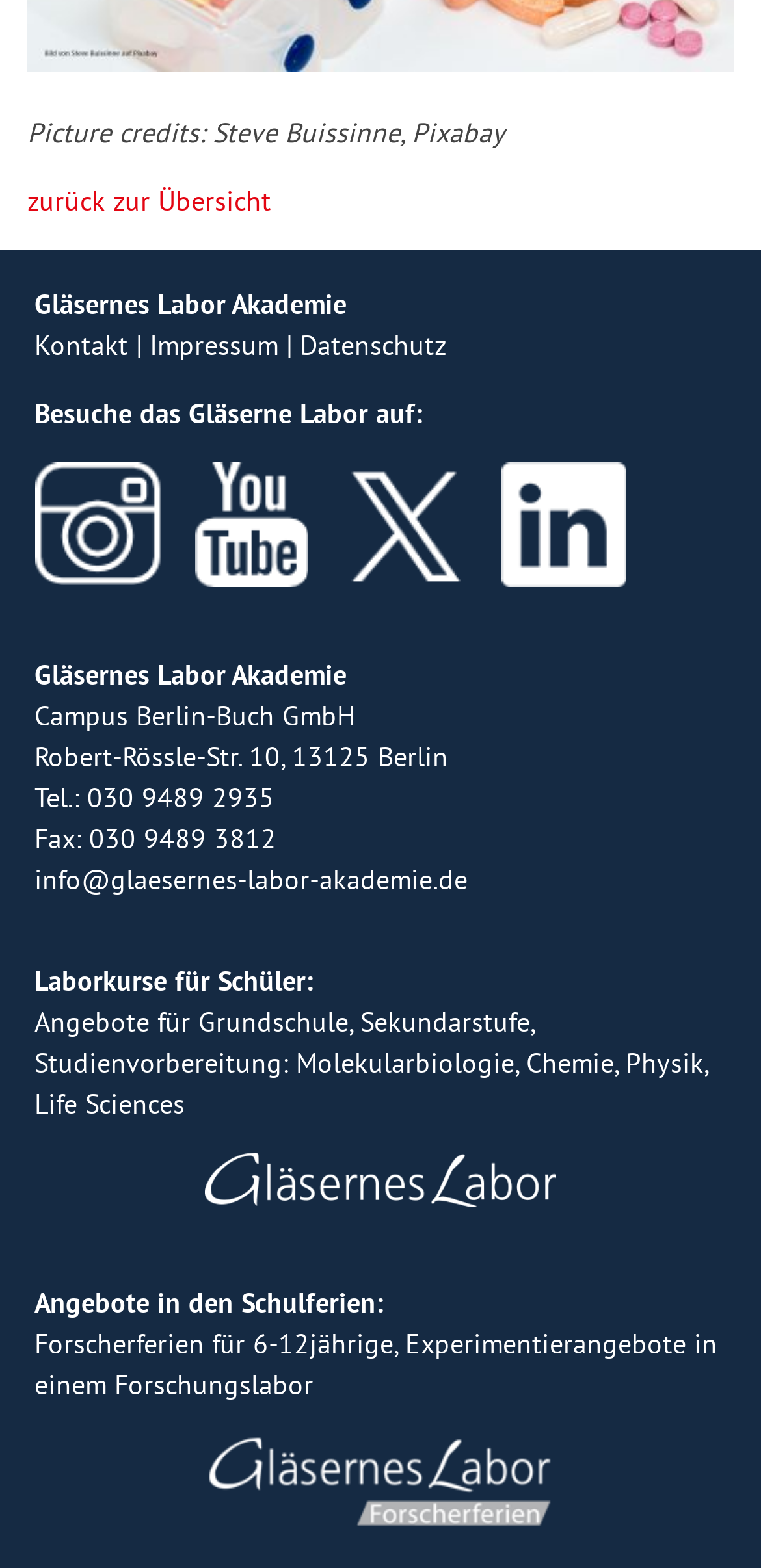Based on the image, please elaborate on the answer to the following question:
What type of courses are offered for students?

The webpage mentions that the laboratory offers 'Laborkurse für Schüler' which translates to 'lab courses for students', indicating that the laboratory provides educational courses for students.